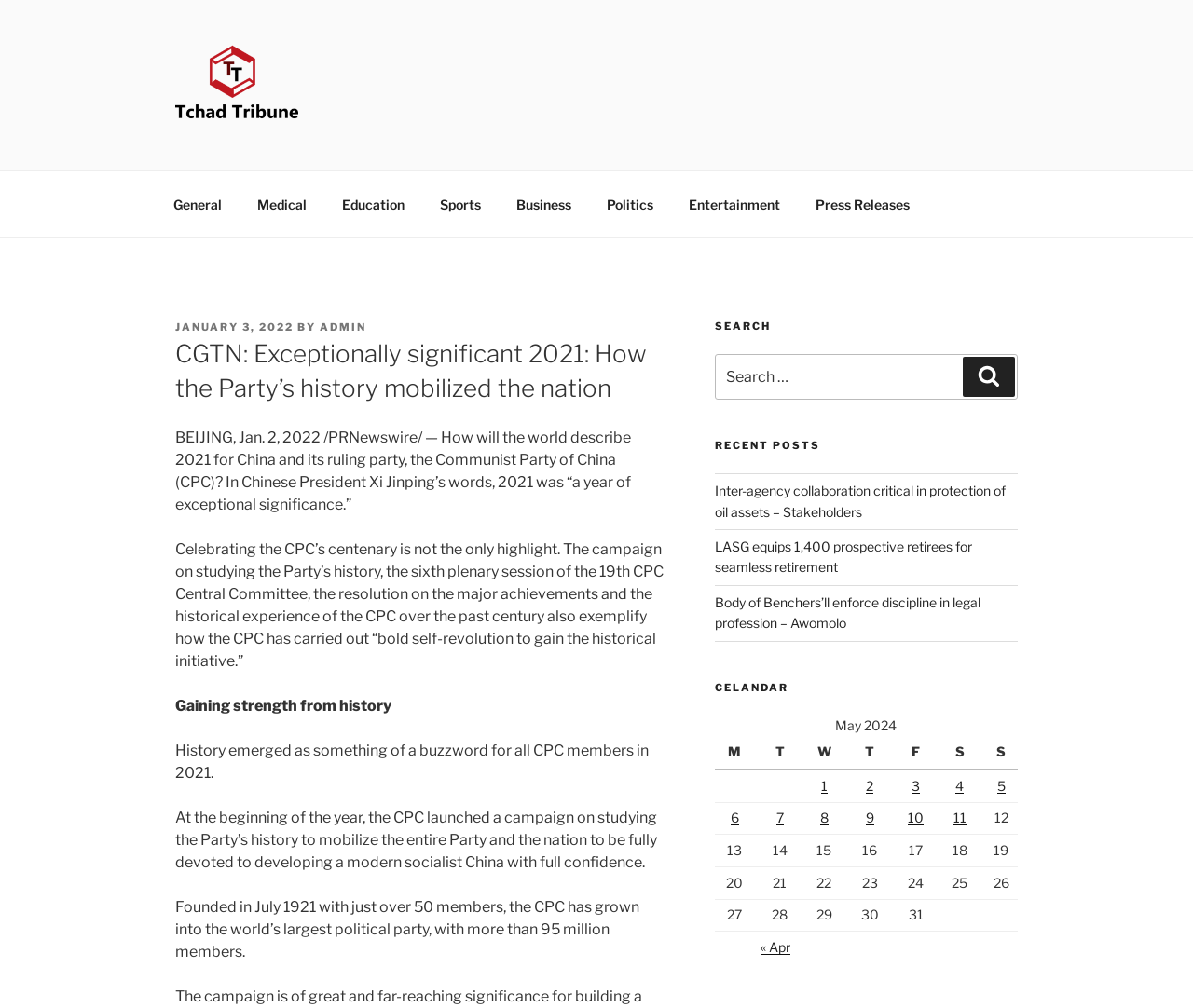Can you find the bounding box coordinates for the element that needs to be clicked to execute this instruction: "Request a quote"? The coordinates should be given as four float numbers between 0 and 1, i.e., [left, top, right, bottom].

None